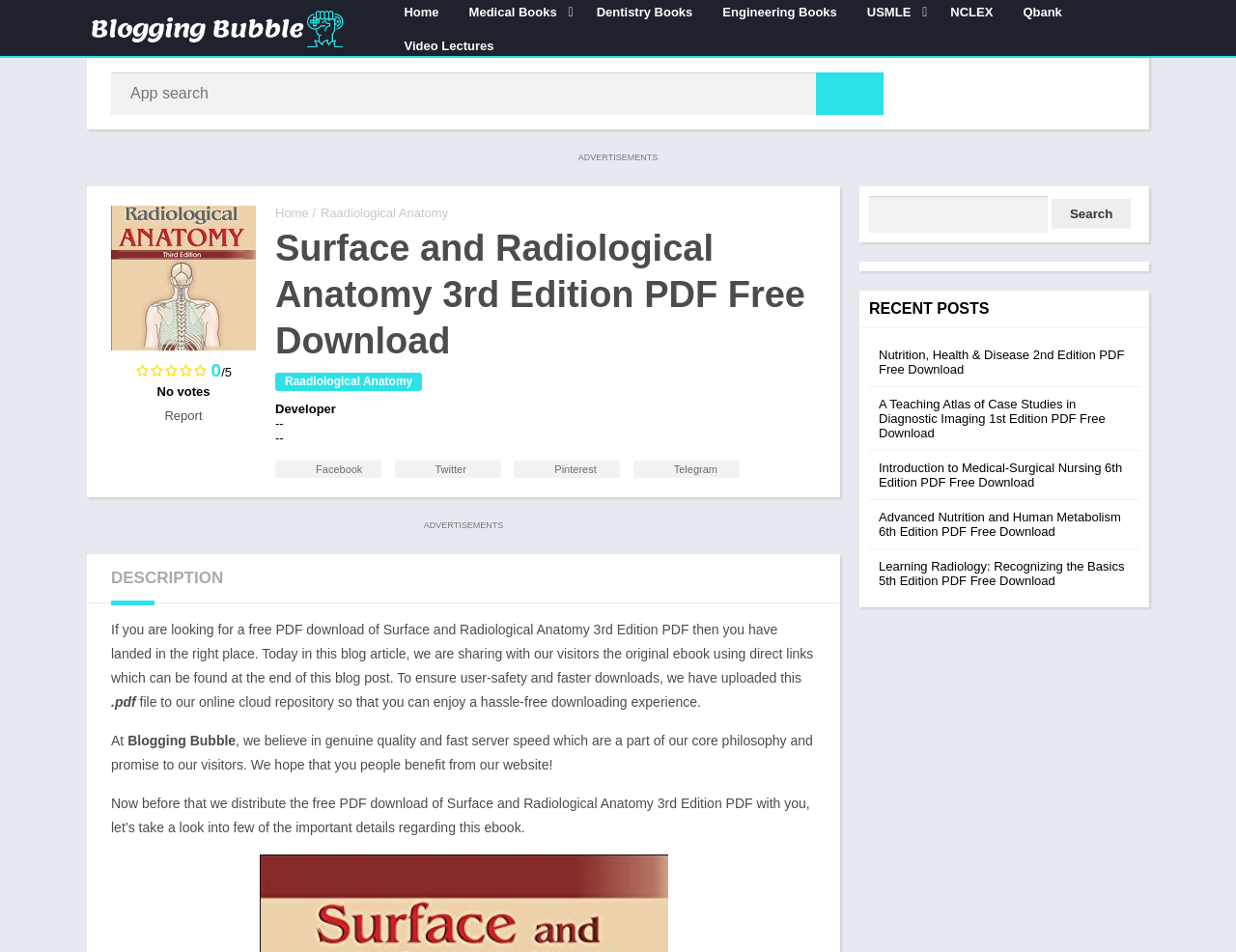Based on what you see in the screenshot, provide a thorough answer to this question: What is the name of the website or blog?

The link 'BloggingBubble' at the top of the webpage, along with the mention of 'Blogging Bubble' in the description text, indicates that this is the name of the website or blog.